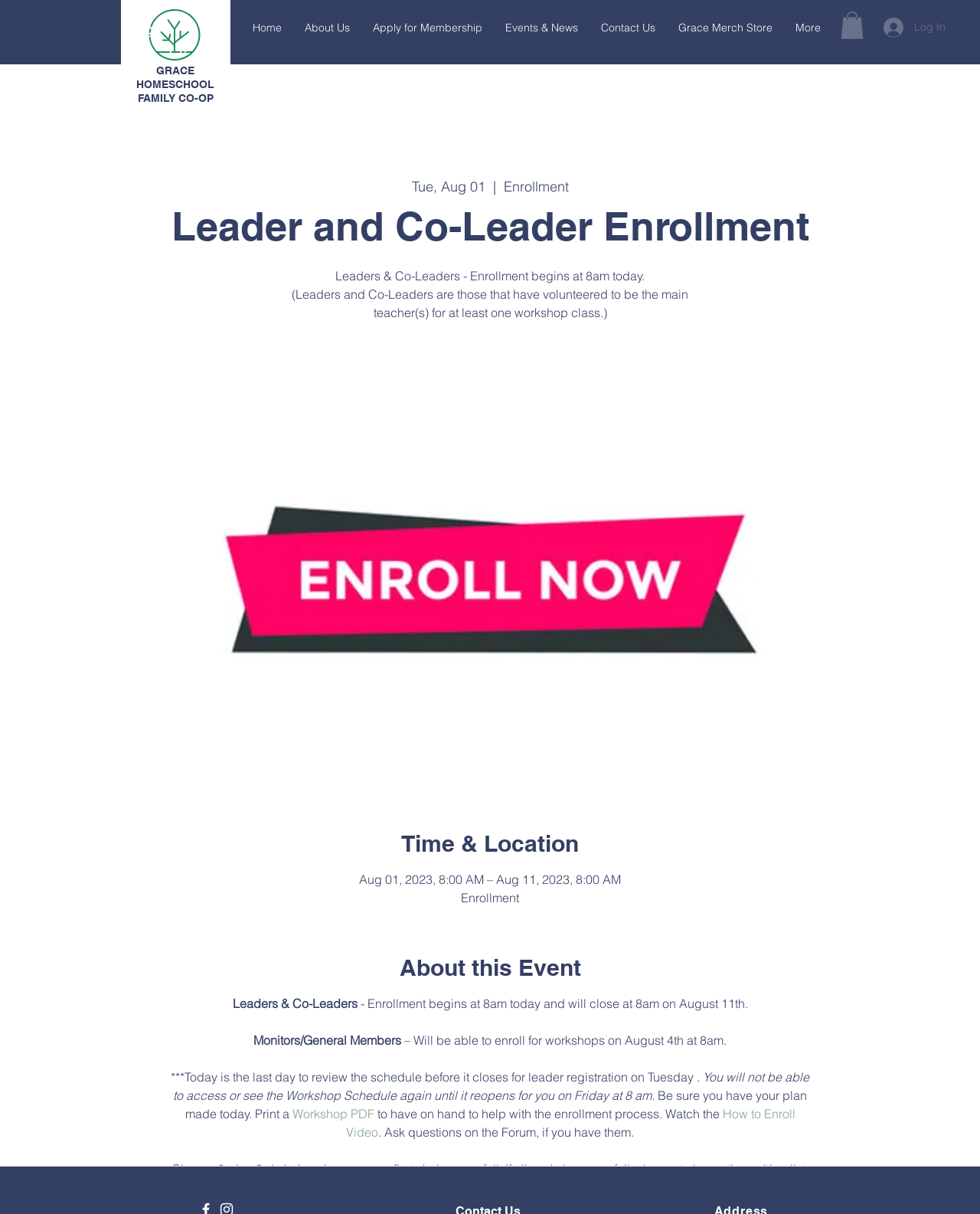Based on the image, give a detailed response to the question: What is the event about?

Based on the webpage content, the event is about Leaders and Co-Leaders enrolling for workshop classes, which begins at 8am today and will close at 8am on August 11th.